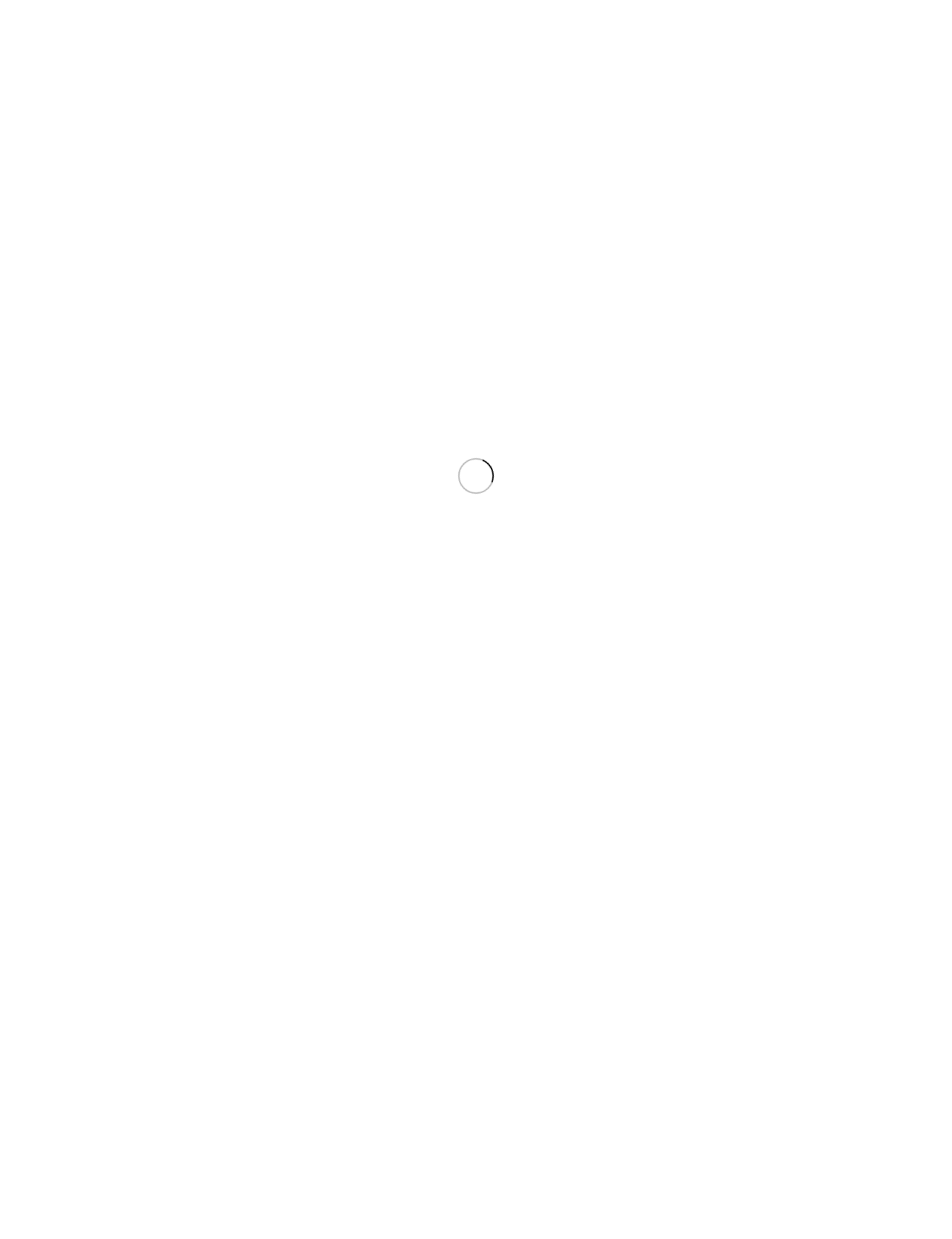Describe all the key features and sections of the webpage thoroughly.

This webpage is about a product called Idro Royale Oro Rosa, a luxury water-based finish with an intense brass hue. At the top of the page, there is a search bar and a site logo on the left, followed by a navigation menu with links to various sections of the website, including Materials Library, Consultancy, and Magazine.

Below the navigation menu, there is a large image of the product, with a link to enlarge it. To the right of the image, there are links to navigate to the previous or next product. Above the image, there is a heading with the product name, and below it, there is a brief description of the product, highlighting its features and benefits.

Further down the page, there are links to request information, compare the product, and view categories and tags related to the product. There are also social media links to share the product on Facebook, Pinterest, and LinkedIn.

The page also features a tab list with an "Additional Information" tab, which contains a table with details about the product, including materials applied on, code, collection, made in, use, and sustainability features.

At the bottom of the page, there is a section for related products, with a heading and links to other products, including Copper Tiles.